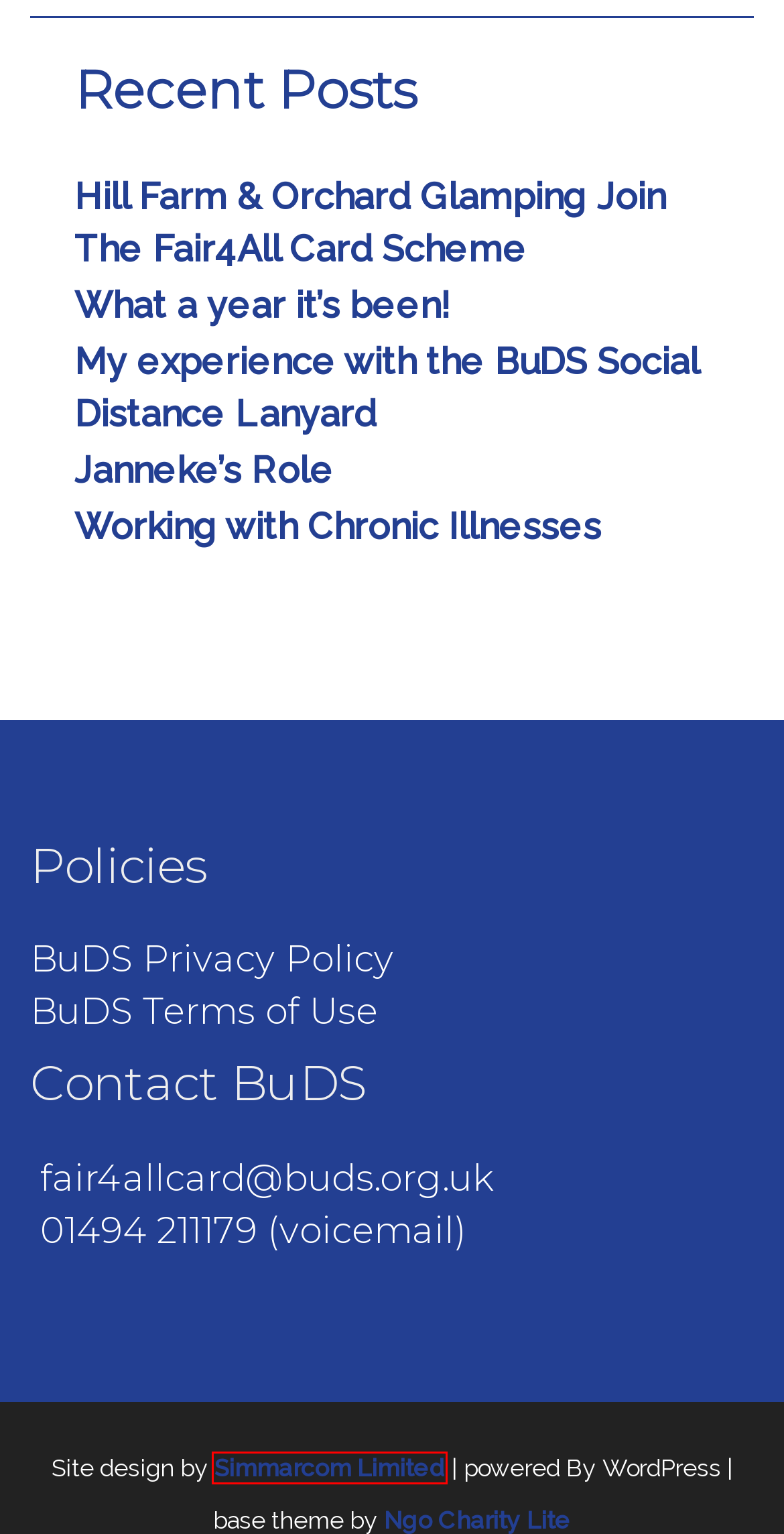Examine the screenshot of the webpage, which includes a red bounding box around an element. Choose the best matching webpage description for the page that will be displayed after clicking the element inside the red bounding box. Here are the candidates:
A. Simmarcom – Website design in Princes Risborough Buckinghamshire
B. Janneke’s Role – Fair4All Card
C. Hill Farm & Orchard Glamping Join The Fair4All Card Scheme – Fair4All Card
D. What a year it’s been! – Fair4All Card
E. November 28, 2022 – Fair4All Card
F. Partners – Fair4All Card
G. December 2, 2021 – Fair4All Card
H. November 30, 2021 – Fair4All Card

A